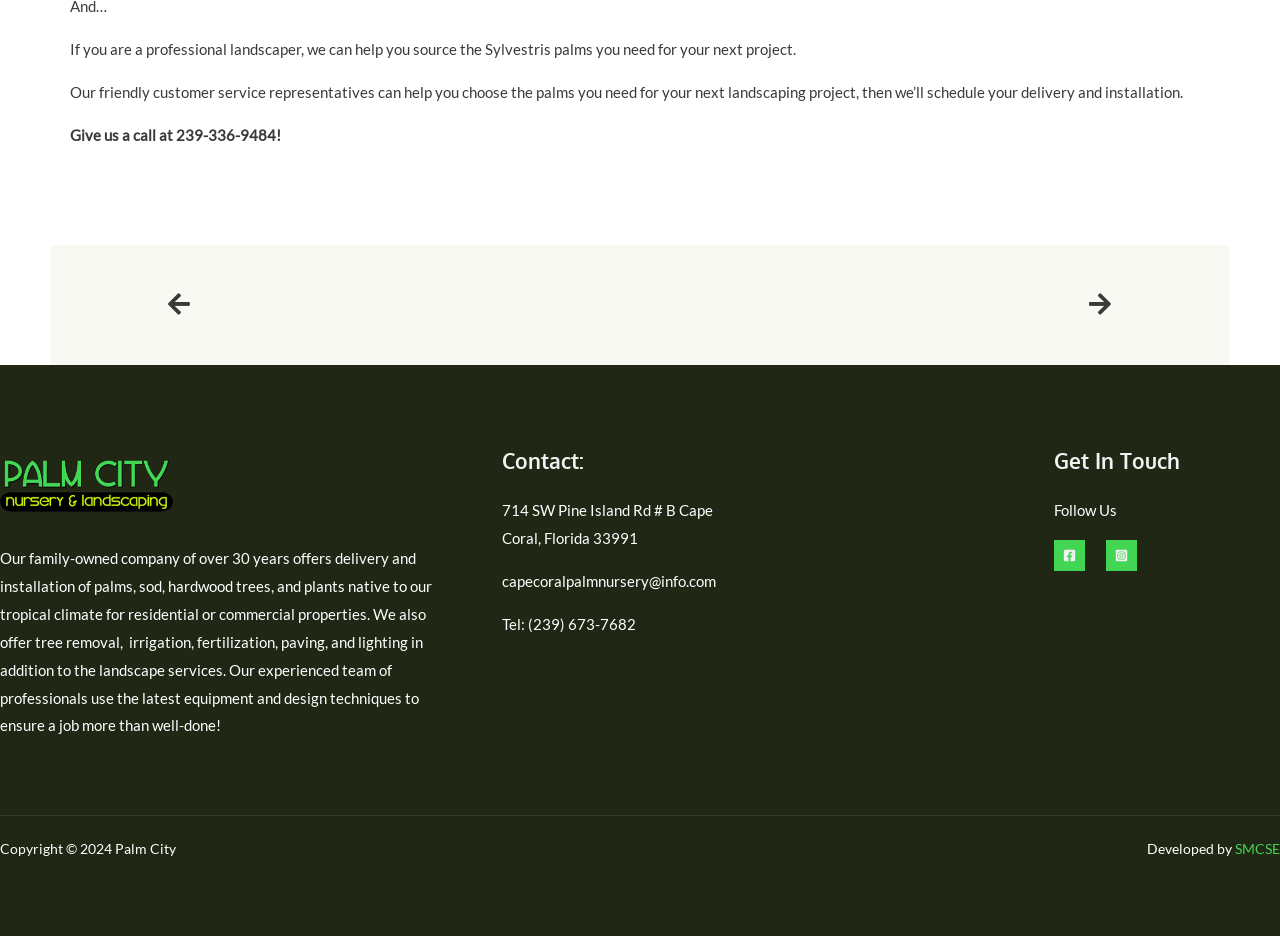Where is the company located?
Carefully analyze the image and provide a thorough answer to the question.

The company's location can be found in the footer widget 2, where it says '714 SW Pine Island Rd # B Cape Coral, Florida 33991'.